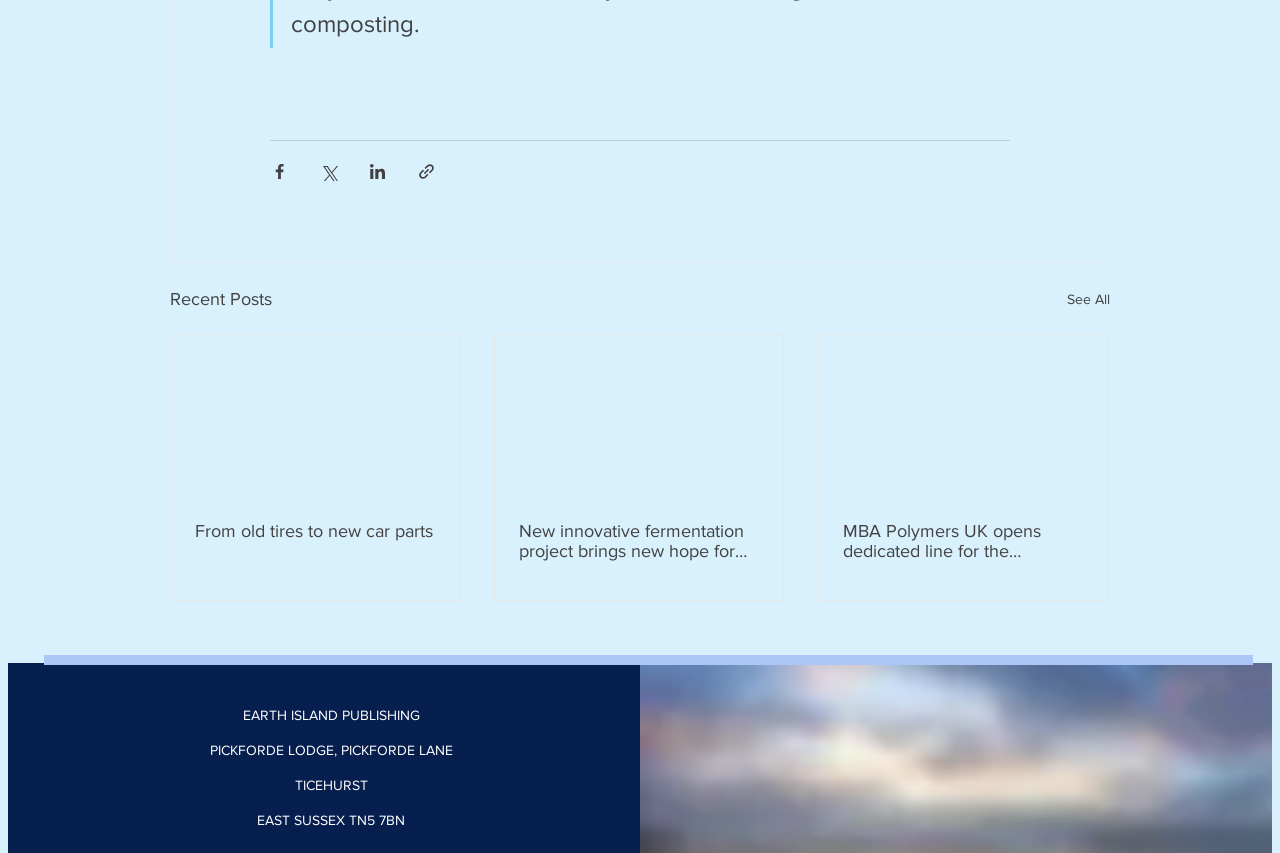How many social media sharing options are available?
Refer to the screenshot and deliver a thorough answer to the question presented.

I counted the number of social media sharing buttons at the top of the webpage, which include Facebook, Twitter, LinkedIn, and sharing via link.